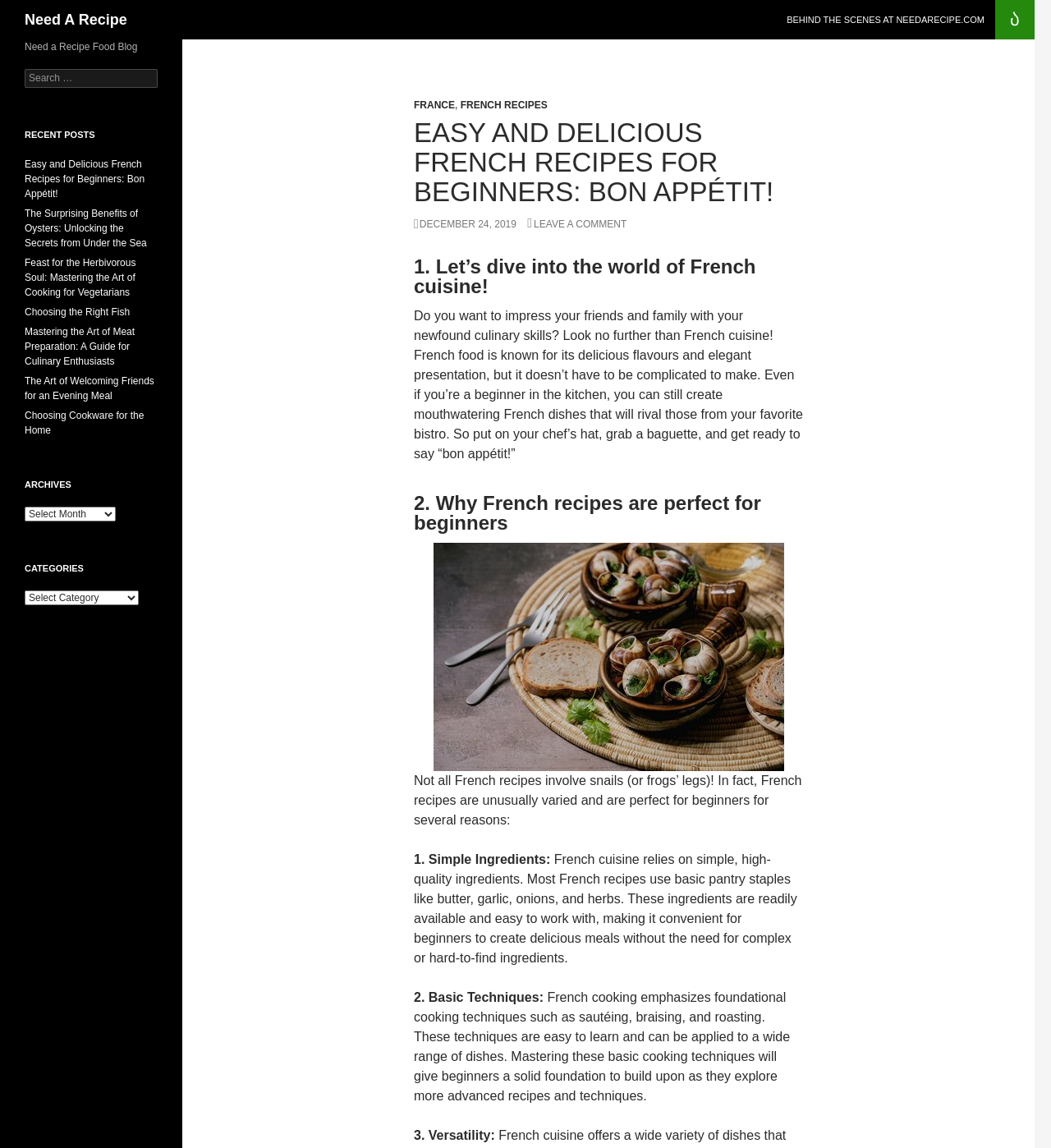Find and extract the text of the primary heading on the webpage.

Need A Recipe